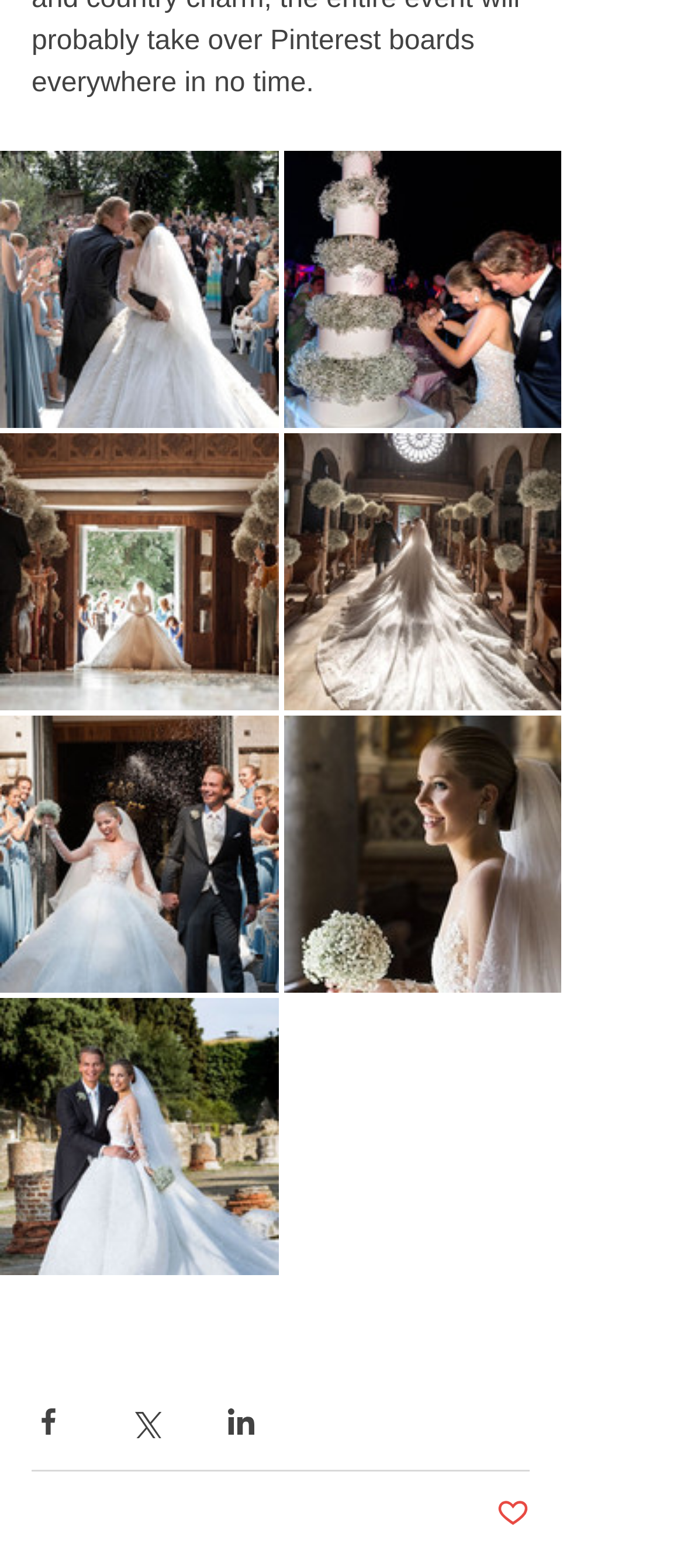Provide a brief response to the question below using a single word or phrase: 
What is the purpose of the buttons at the bottom?

Sharing